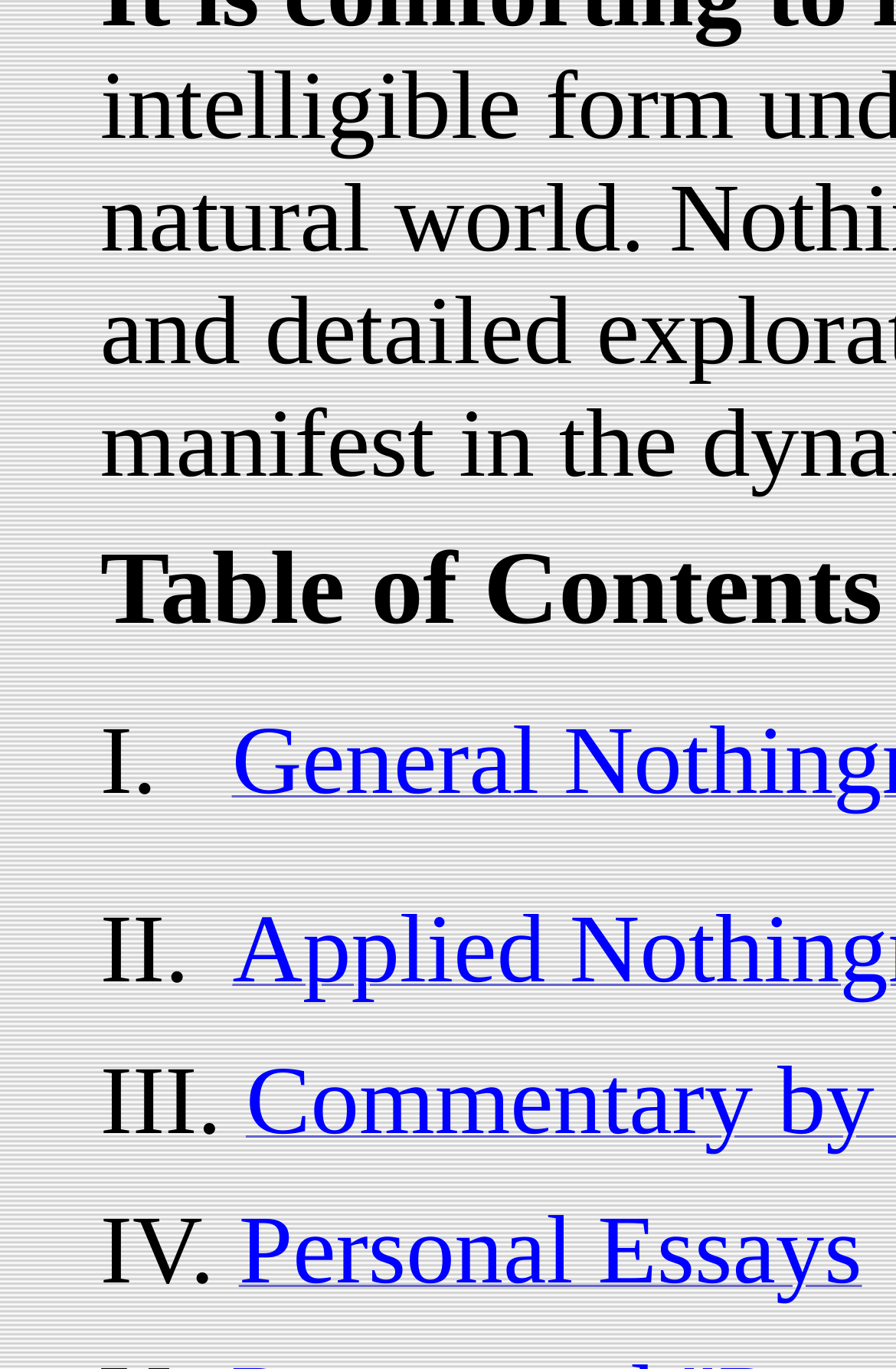Give a succinct answer to this question in a single word or phrase: 
What is the first item in the table of contents?

I.